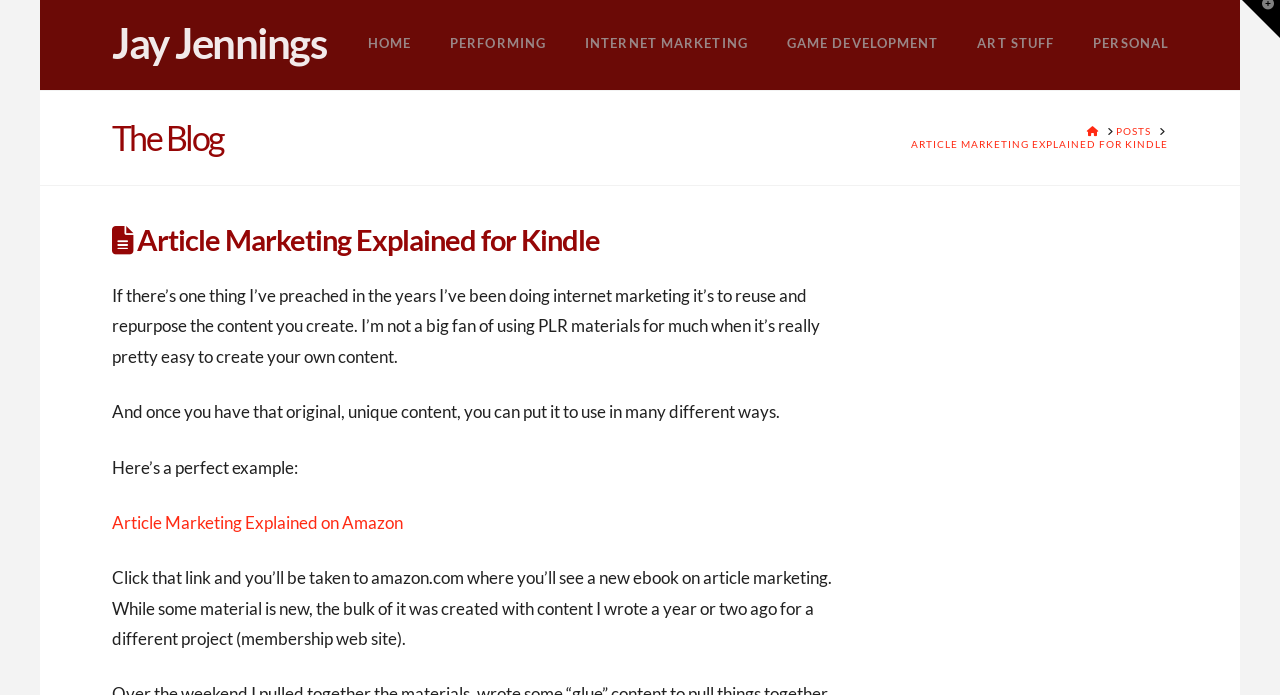Find the bounding box of the web element that fits this description: "Internet Marketing".

[0.441, 0.0, 0.599, 0.129]